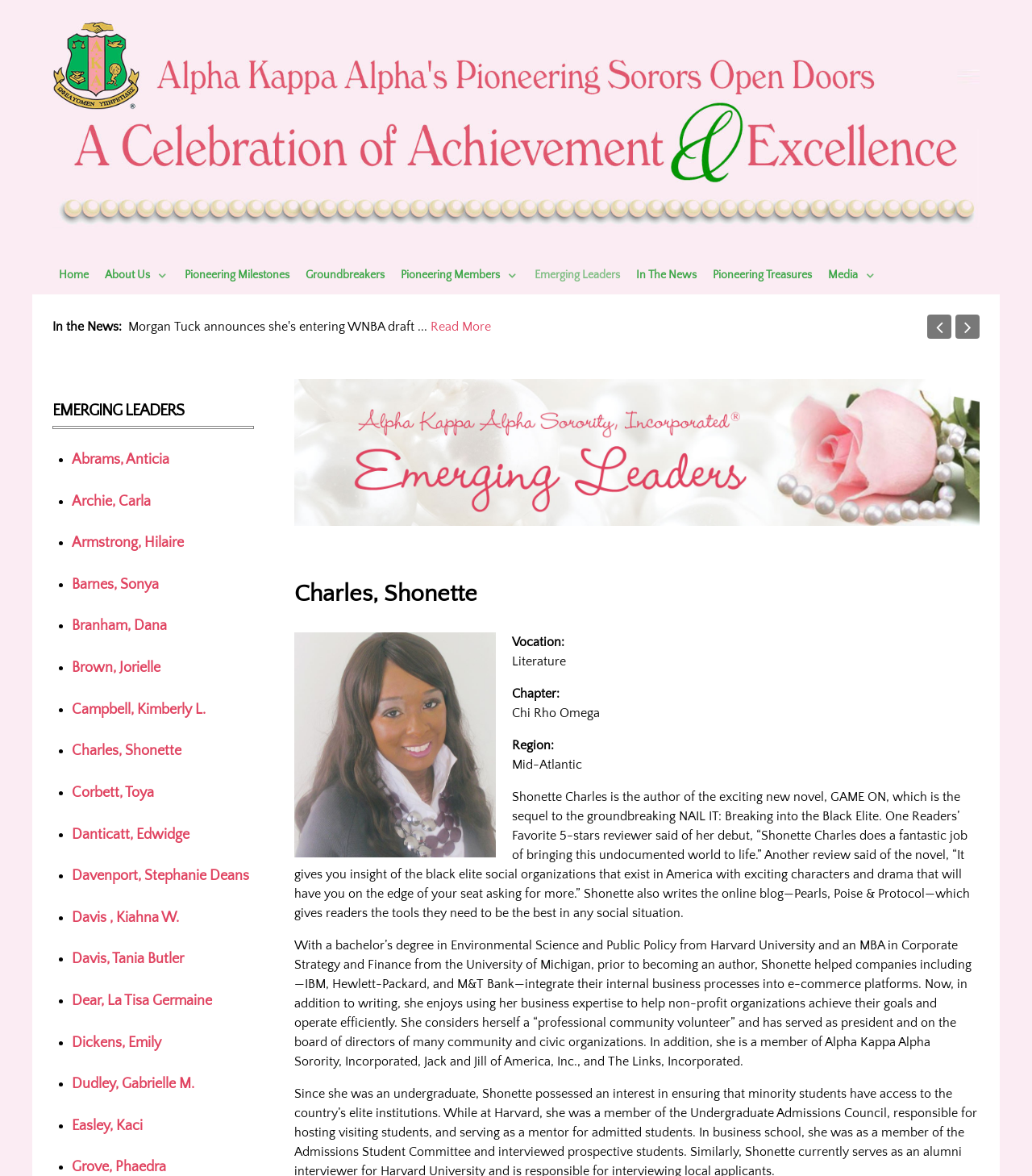Determine the bounding box for the UI element described here: "Dear, La Tisa Germaine".

[0.07, 0.844, 0.205, 0.858]